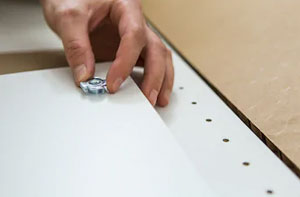What type of furniture is being assembled?
Give a detailed response to the question by analyzing the screenshot.

The caption states that the scenario likely represents a step in the assembly process of a flat-packed kitchen unit, which implies that the furniture being assembled is a kitchen unit.